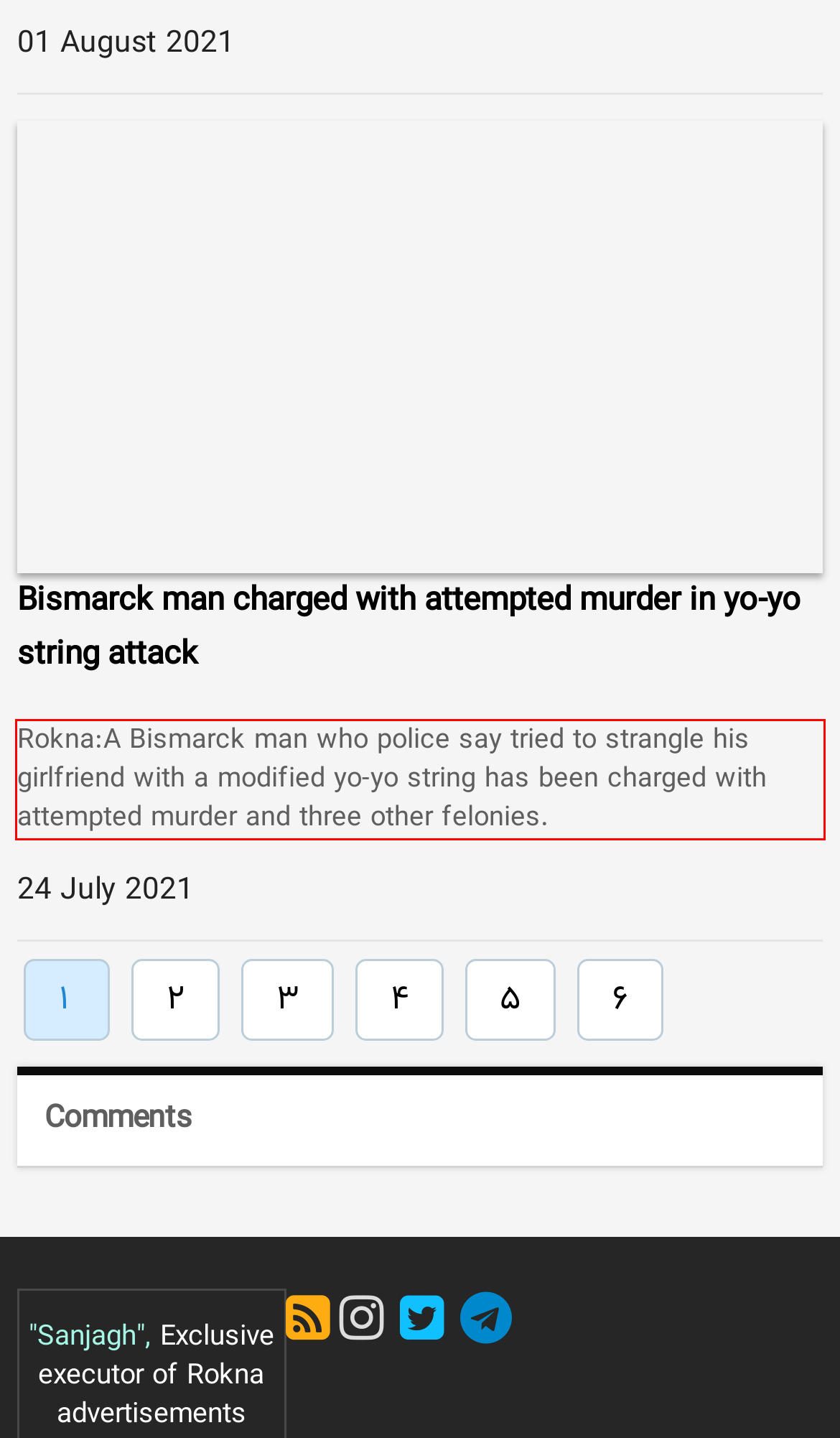Using OCR, extract the text content found within the red bounding box in the given webpage screenshot.

Rokna:A Bismarck man who police say tried to strangle his girlfriend with a modified yo-yo string has been charged with attempted murder and three other felonies.